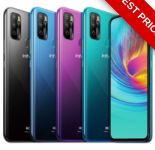Please look at the image and answer the question with a detailed explanation: What is the significance of the red banner in the image?

The red banner in the image states 'BEST PRICE', which implies that the Infinix Hot 9 smartphone is currently being offered at a competitive price, making it an attractive option for potential buyers.